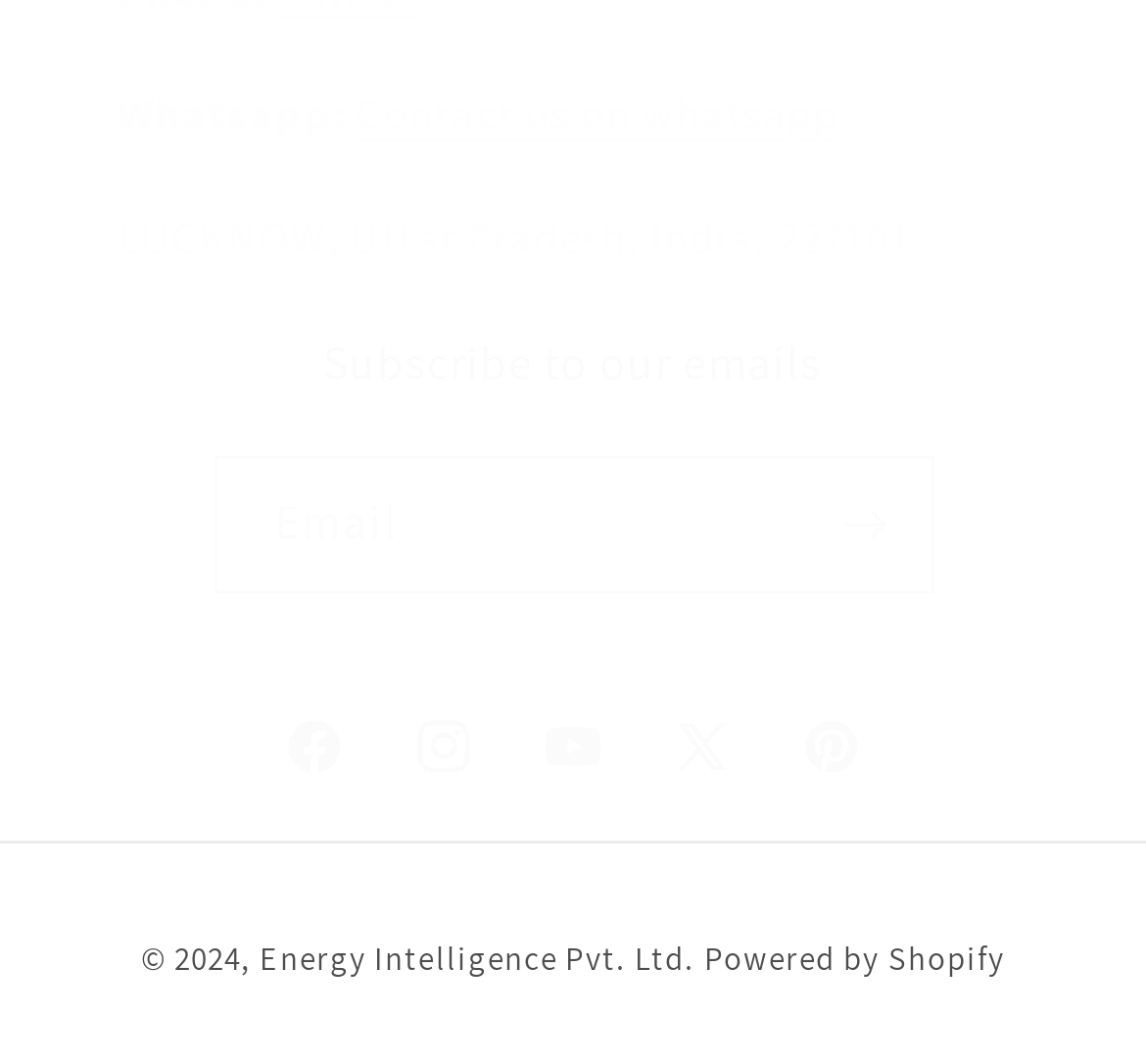Find the bounding box of the UI element described as follows: "YouTube".

[0.444, 0.64, 0.556, 0.762]